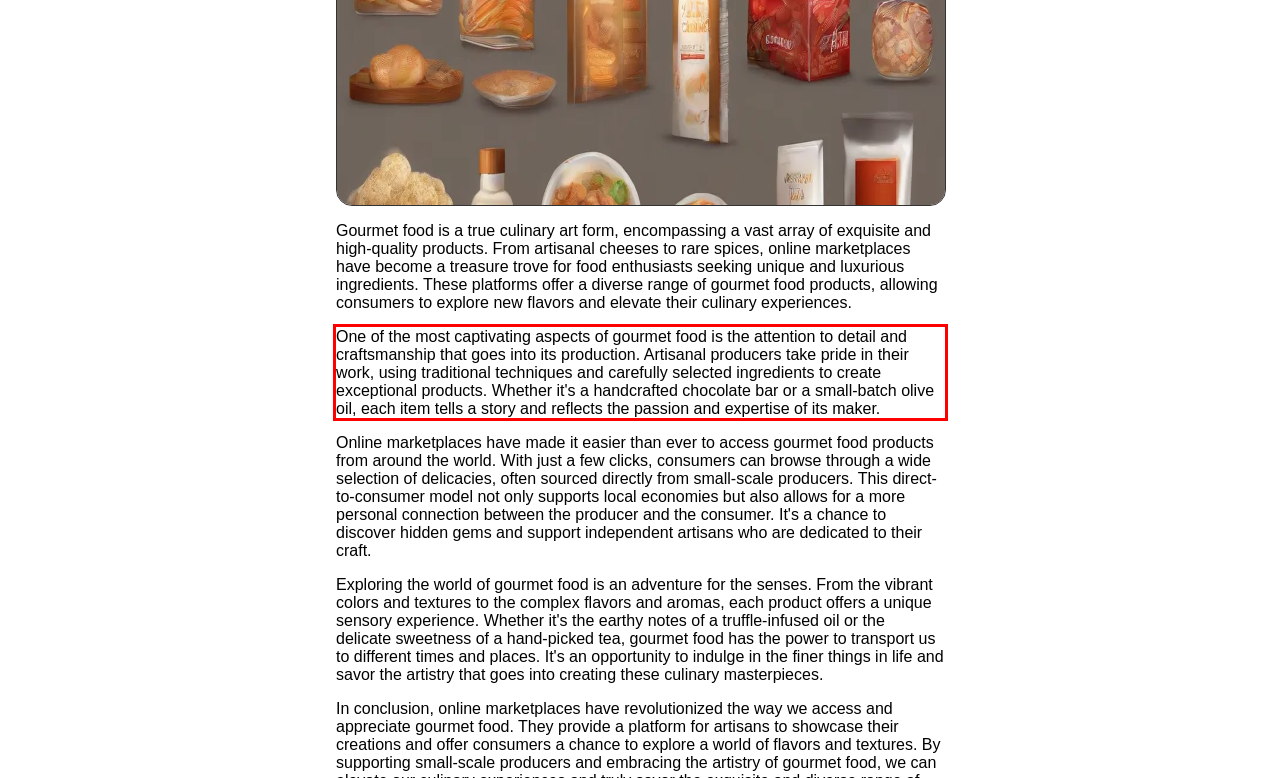You have a screenshot of a webpage, and there is a red bounding box around a UI element. Utilize OCR to extract the text within this red bounding box.

One of the most captivating aspects of gourmet food is the attention to detail and craftsmanship that goes into its production. Artisanal producers take pride in their work, using traditional techniques and carefully selected ingredients to create exceptional products. Whether it's a handcrafted chocolate bar or a small-batch olive oil, each item tells a story and reflects the passion and expertise of its maker.